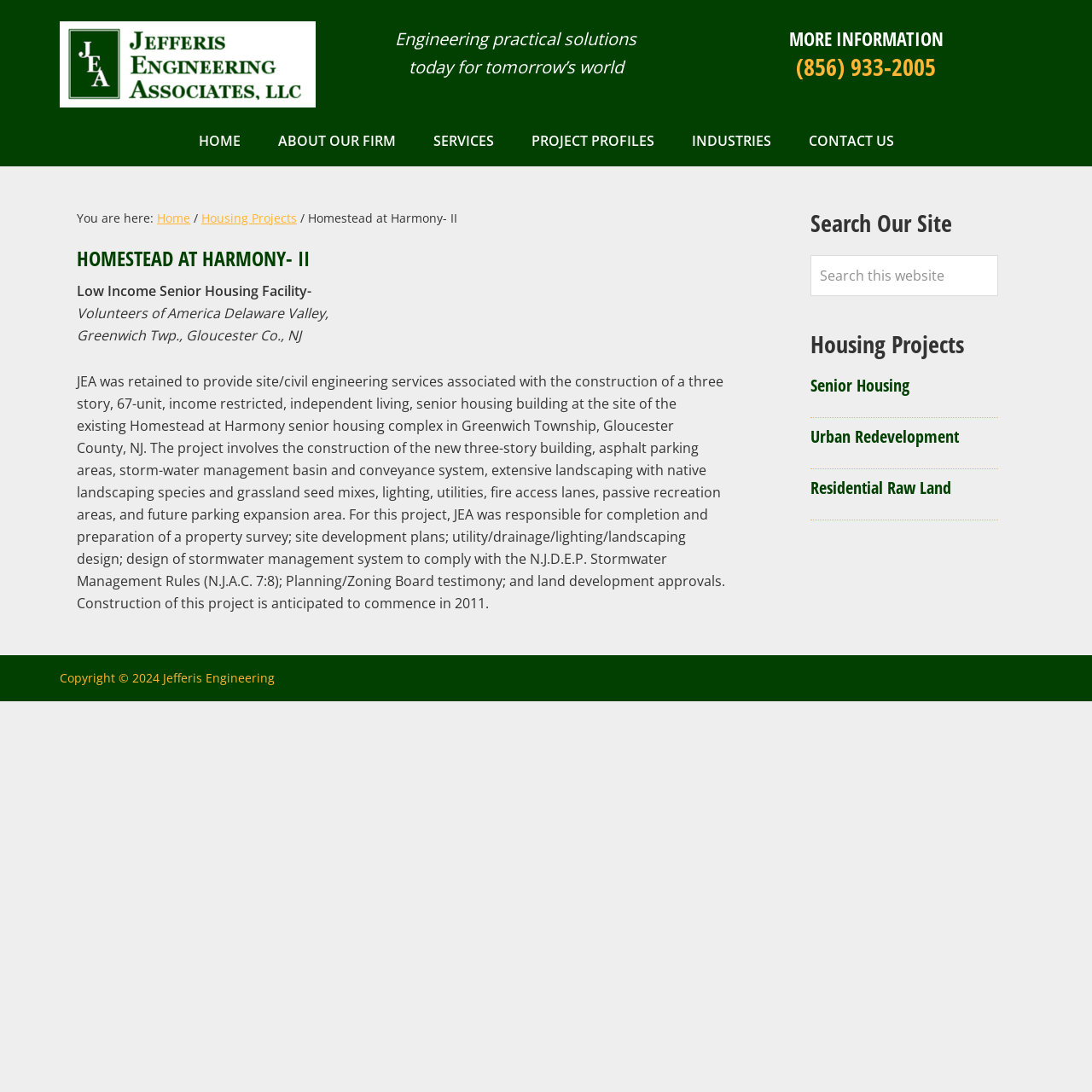Please identify the bounding box coordinates of the area that needs to be clicked to fulfill the following instruction: "Click on the 'HOME' link."

[0.166, 0.105, 0.236, 0.152]